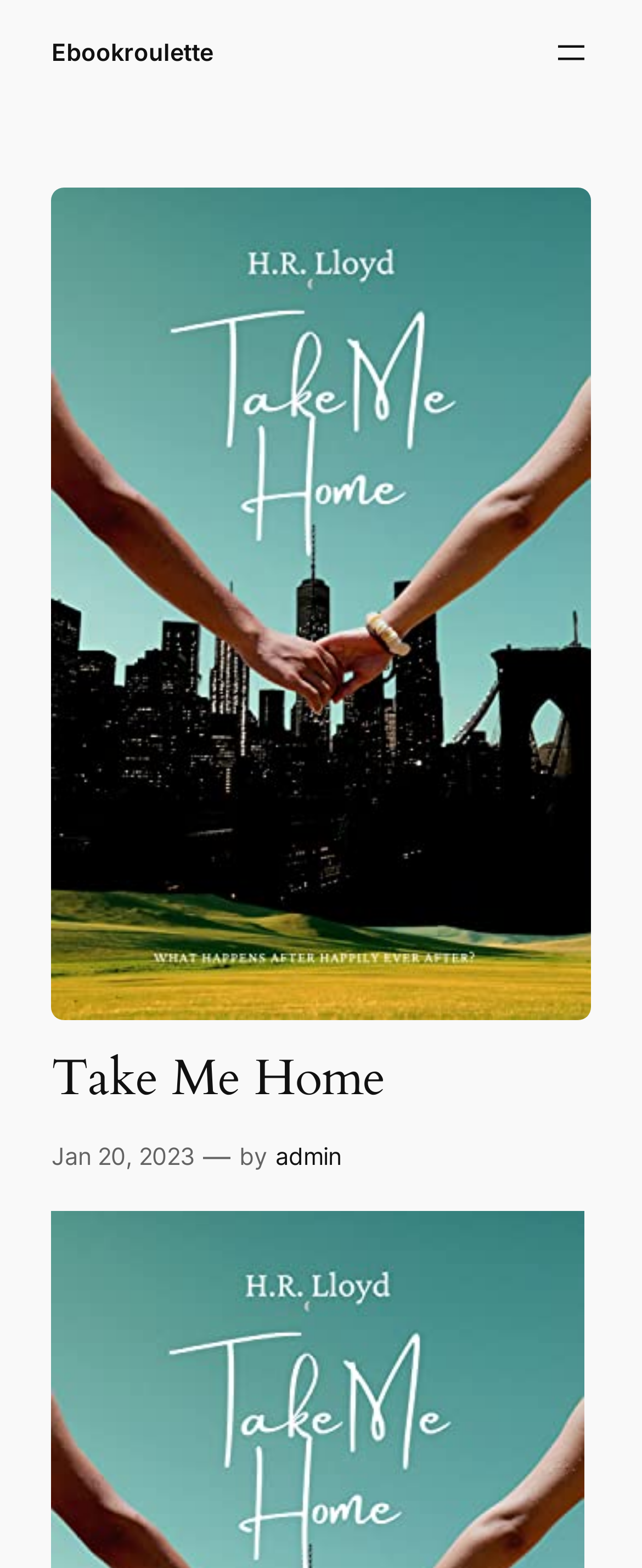Please answer the following question as detailed as possible based on the image: 
What is the website name?

I found the website name by looking at the link element, which is a child of the root element. The link element has the text 'Ebookroulette', which indicates the name of the website.